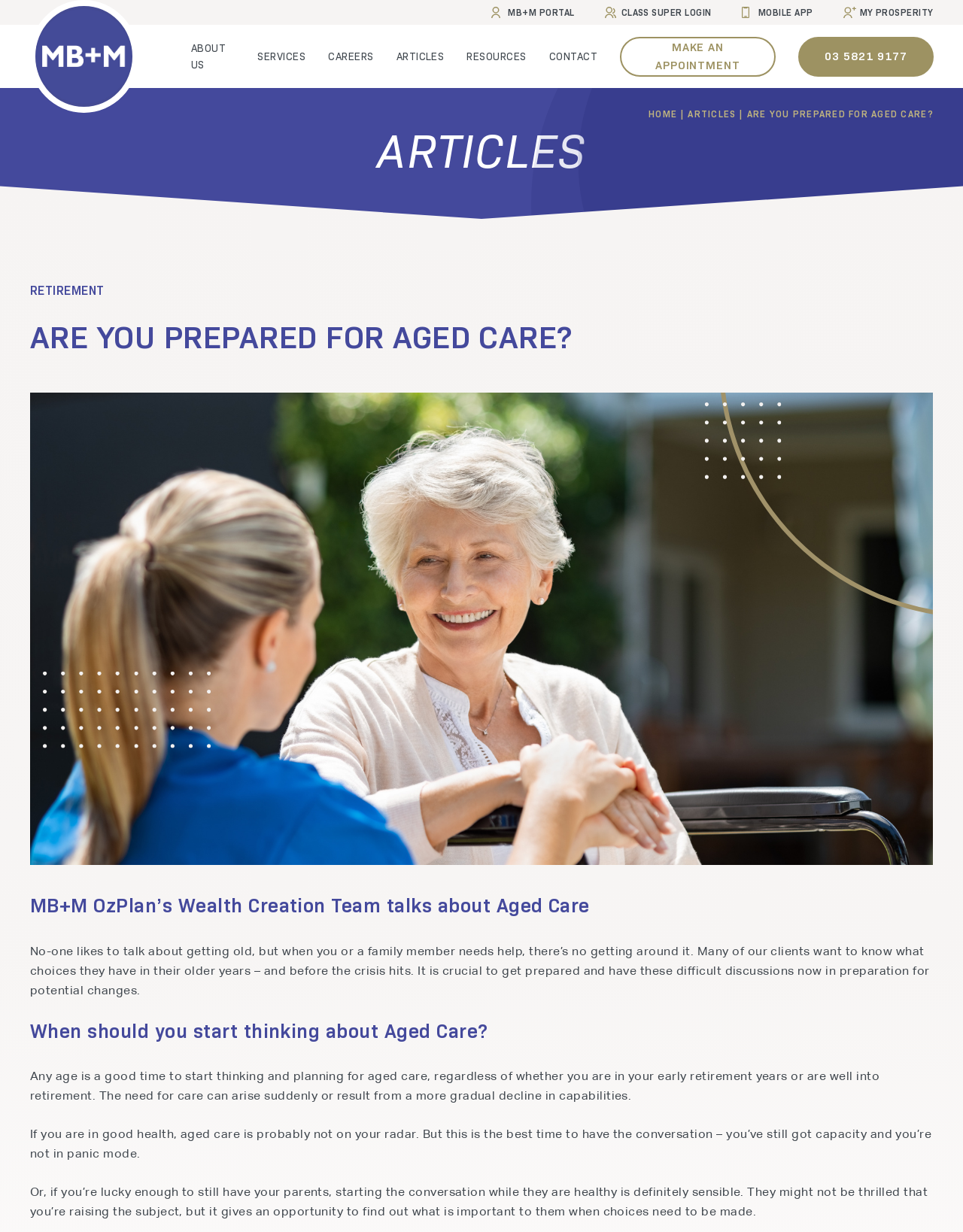Please find the bounding box coordinates of the element that you should click to achieve the following instruction: "Read about Aged Care". The coordinates should be presented as four float numbers between 0 and 1: [left, top, right, bottom].

[0.031, 0.259, 0.969, 0.307]